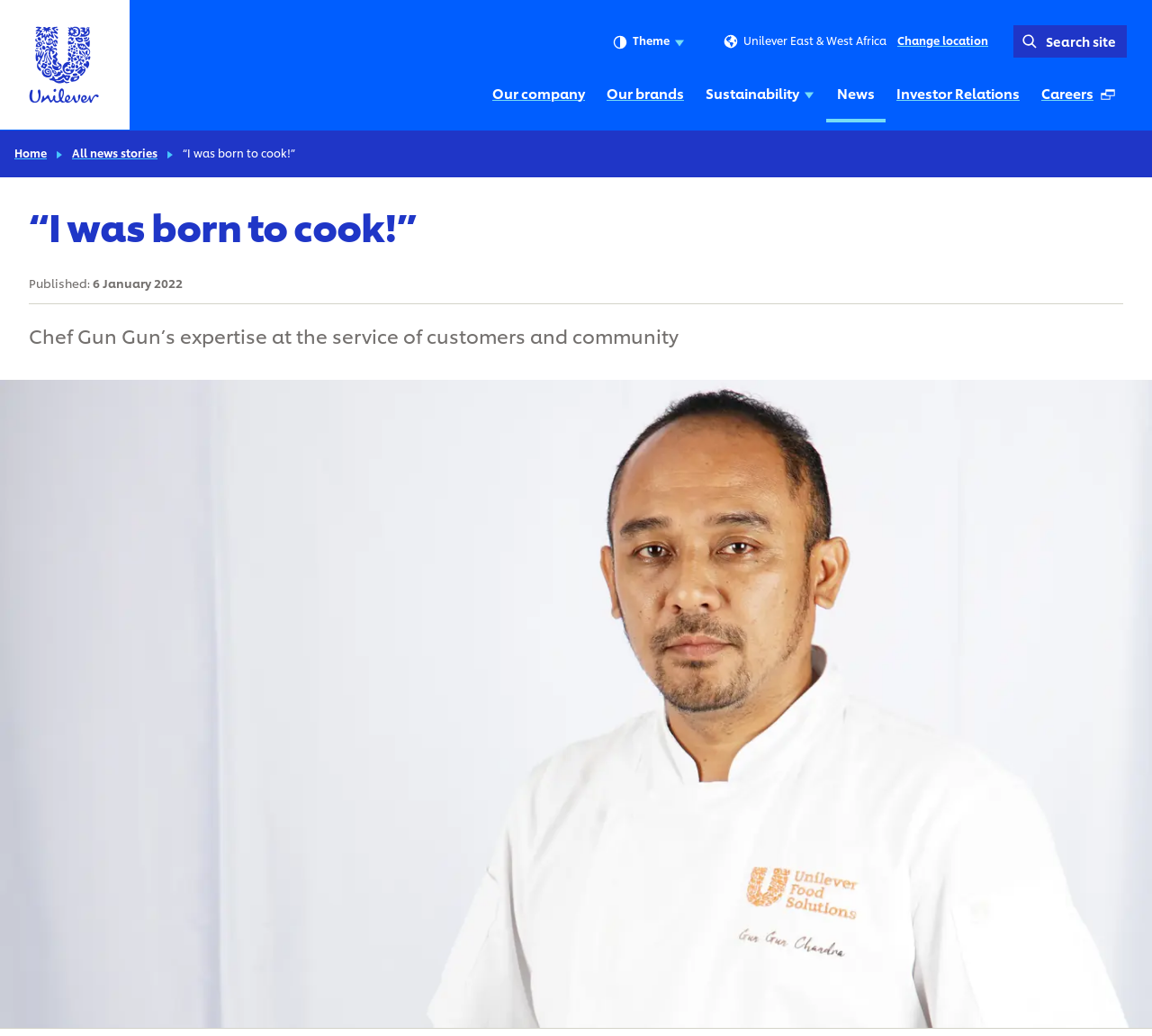What is Gun Gun Handayana’s profession?
From the screenshot, supply a one-word or short-phrase answer.

Chef